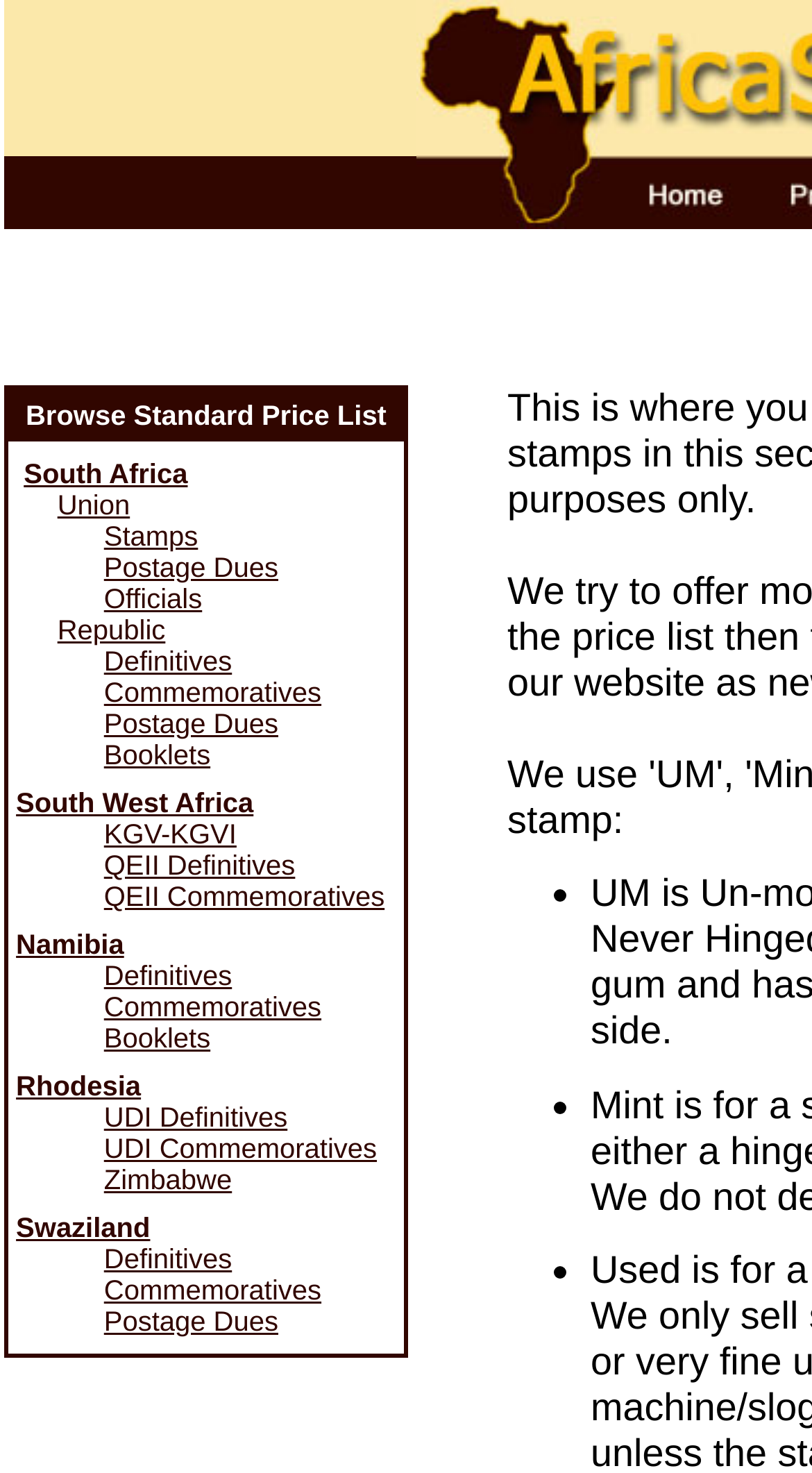How many categories of South African stamps are listed?
Please give a detailed and elaborate answer to the question based on the image.

By analyzing the webpage, I counted the number of links in the table, each representing a category of South African stamps. There are 15 links, including 'South Africa', 'Union', 'Stamps', 'Postage Dues', 'Officials', 'Republic', 'Definitives', 'Commemoratives', 'Booklets', 'South West Africa', 'KGV-KGVI', 'QEII Definitives', and 'QEII Commemoratives'.